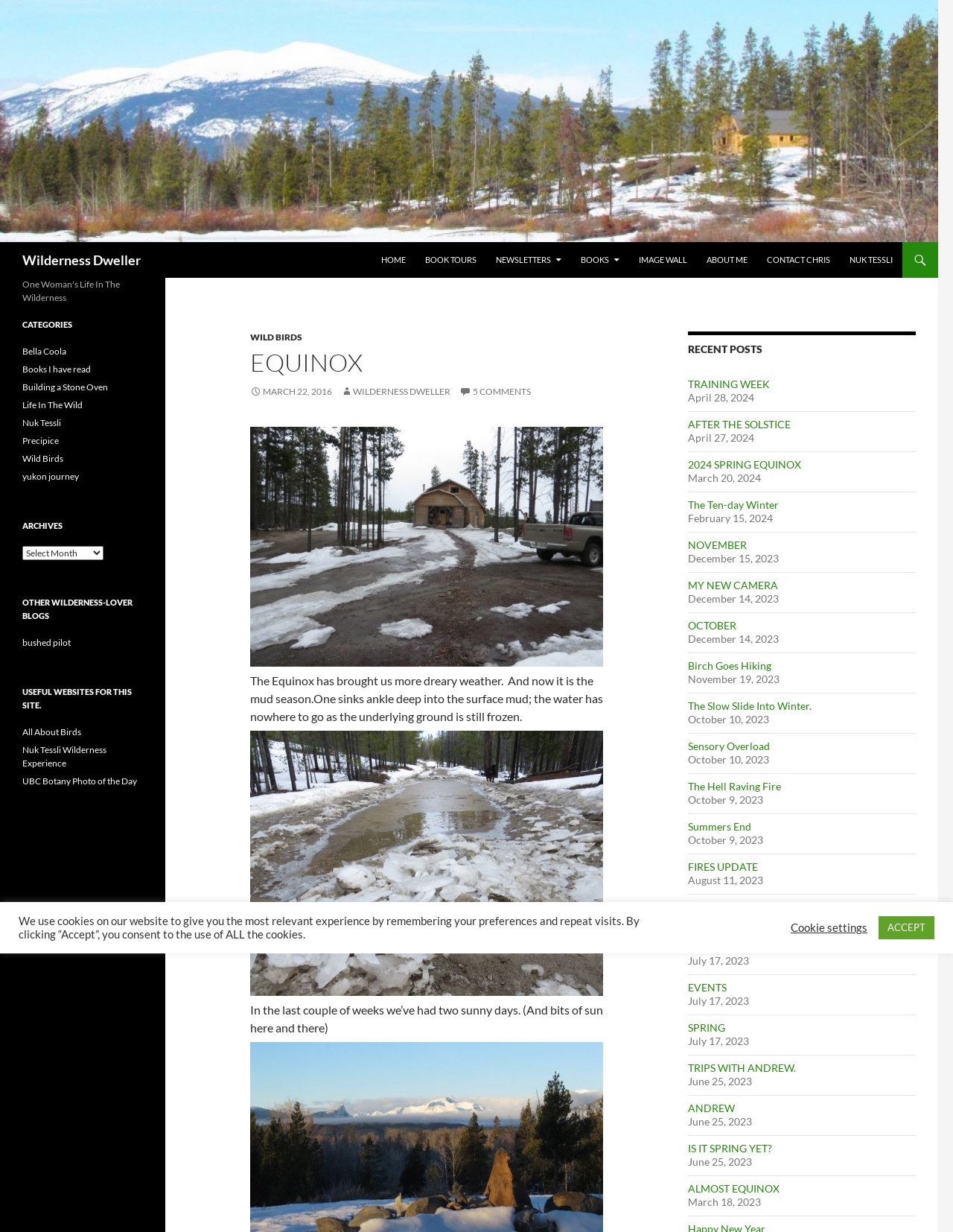Describe the webpage meticulously, covering all significant aspects.

The webpage is titled "Equinox | Wilderness Dweller" and features a prominent image of "Wilderness Dweller" at the top, accompanied by a heading with the same text. Below the image, there is a navigation menu with links to "HOME", "BOOK TOURS", "NEWSLETTERS", "BOOKS", "IMAGE WALL", "ABOUT ME", "CONTACT CHRIS", and "NUK TESSLI".

To the right of the navigation menu, there is a search bar with a link to "SKIP TO CONTENT". Below the search bar, there is a section with a heading "One Woman's Life In The Wilderness" and a complementary section with a heading "CATEGORIES" that lists various categories such as "Bella Coola", "Books I have read", and "Wild Birds".

The main content of the webpage is divided into two sections. The left section features a series of blog posts, each with a heading, a link to the post, and a date. The posts are titled "TRAINING WEEK", "AFTER THE SOLSTICE", "2024 SPRING EQUINOX", and so on. The right section features a heading "RECENT POSTS" and lists the same blog posts as the left section, but with a shorter summary and a date.

There are also several images scattered throughout the webpage, including "1 mucky season", "puddle best", and others. The images appear to be related to the blog posts and are placed below the corresponding headings.

At the bottom of the webpage, there are additional sections with headings "ARCHIVES", "OTHER WILDERNESS-LOVER BLOGS", and "USEFUL WEBSITES FOR THIS SITE". These sections feature links to archives, other blogs, and useful websites, respectively.